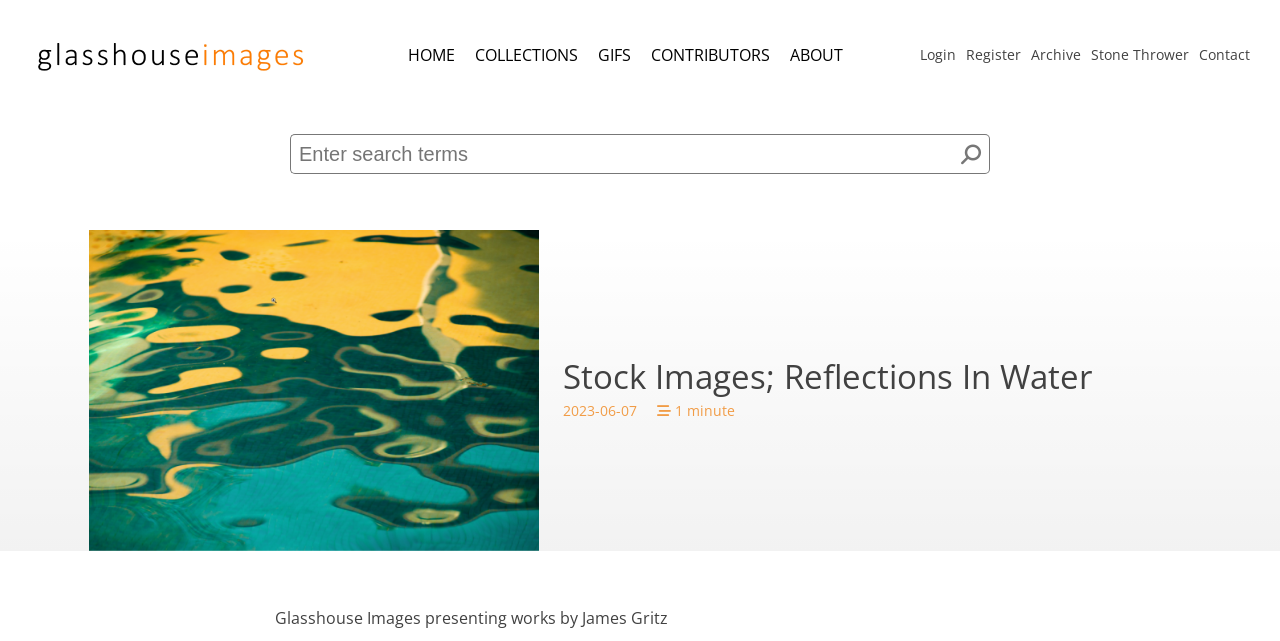Identify the bounding box coordinates for the UI element that matches this description: "Stone Thrower".

[0.852, 0.07, 0.929, 0.1]